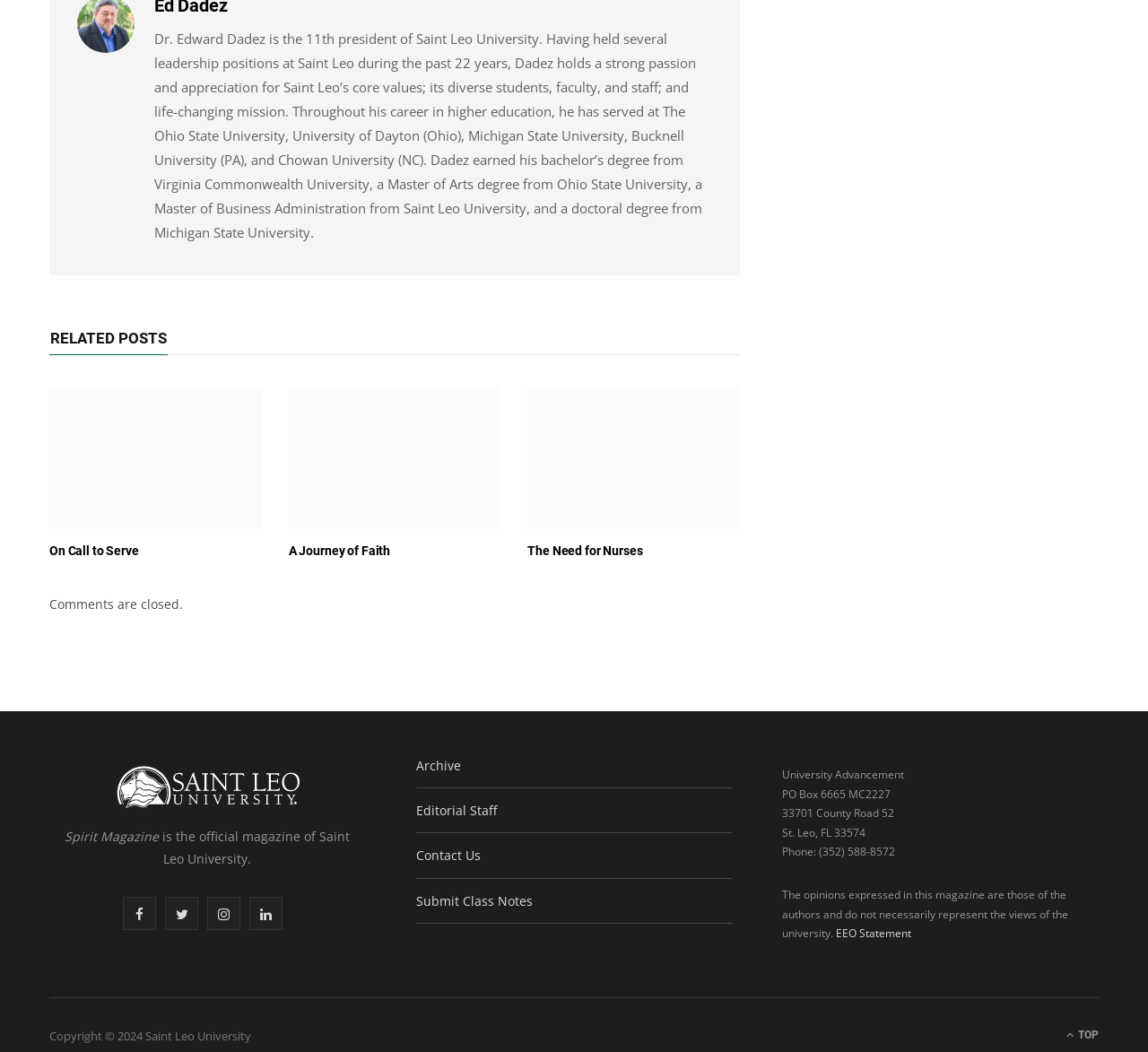Please identify the coordinates of the bounding box that should be clicked to fulfill this instruction: "View related post 'Kamille Garness ’11'".

[0.043, 0.368, 0.228, 0.502]